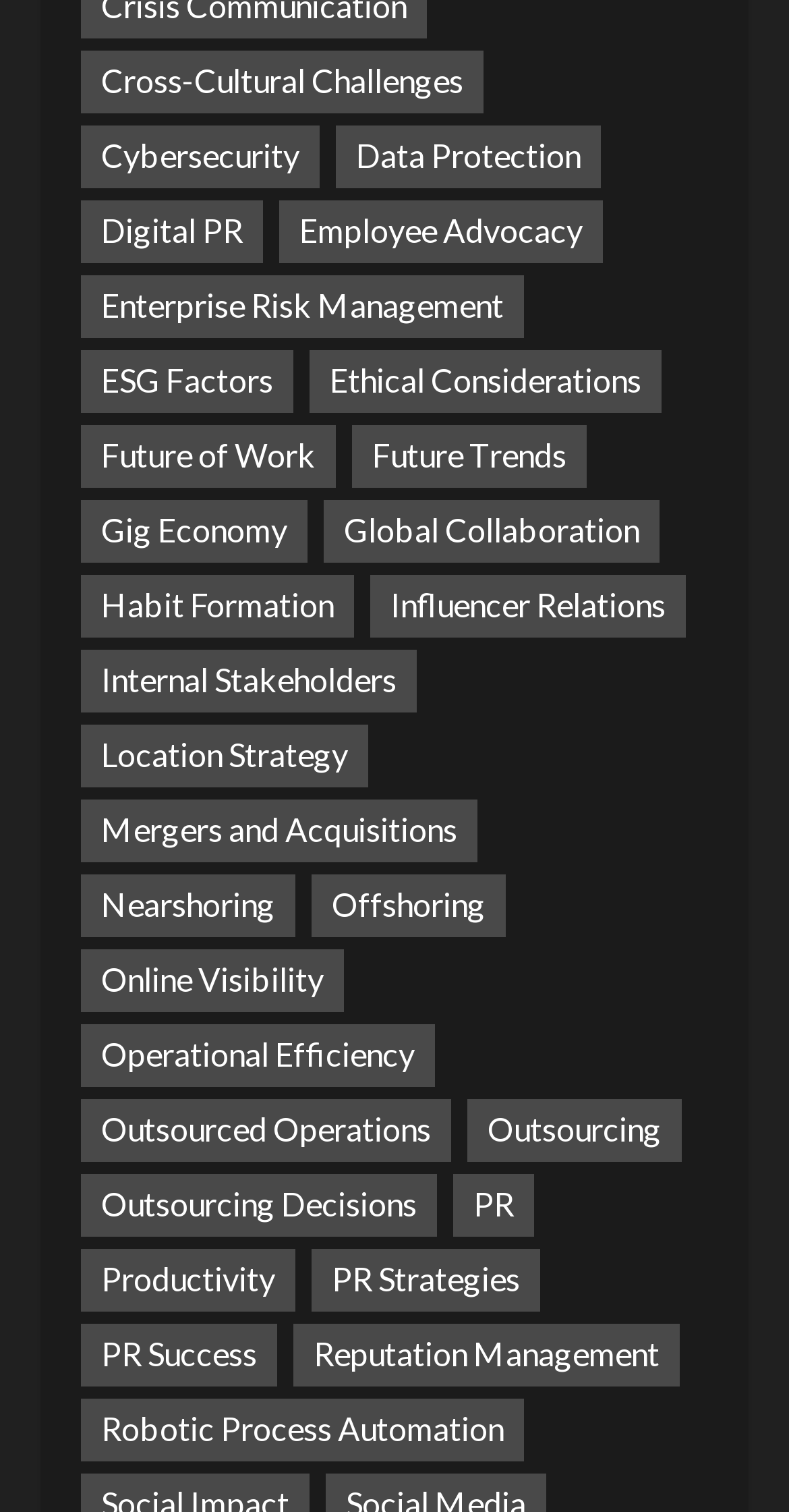Please identify the bounding box coordinates of the clickable region that I should interact with to perform the following instruction: "Discover Data Protection". The coordinates should be expressed as four float numbers between 0 and 1, i.e., [left, top, right, bottom].

[0.426, 0.082, 0.762, 0.124]